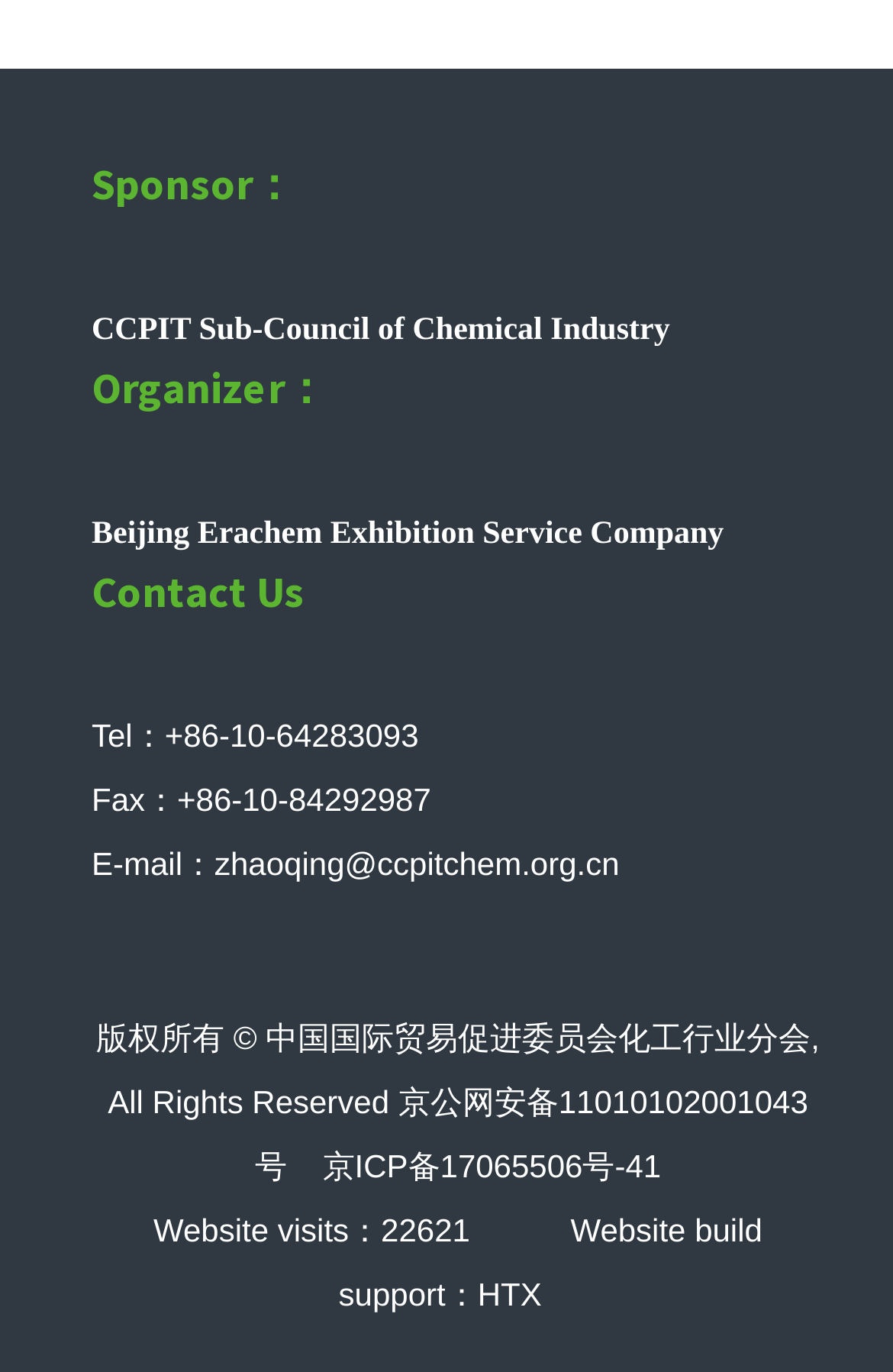Locate the bounding box of the user interface element based on this description: "Website build".

[0.639, 0.883, 0.854, 0.91]